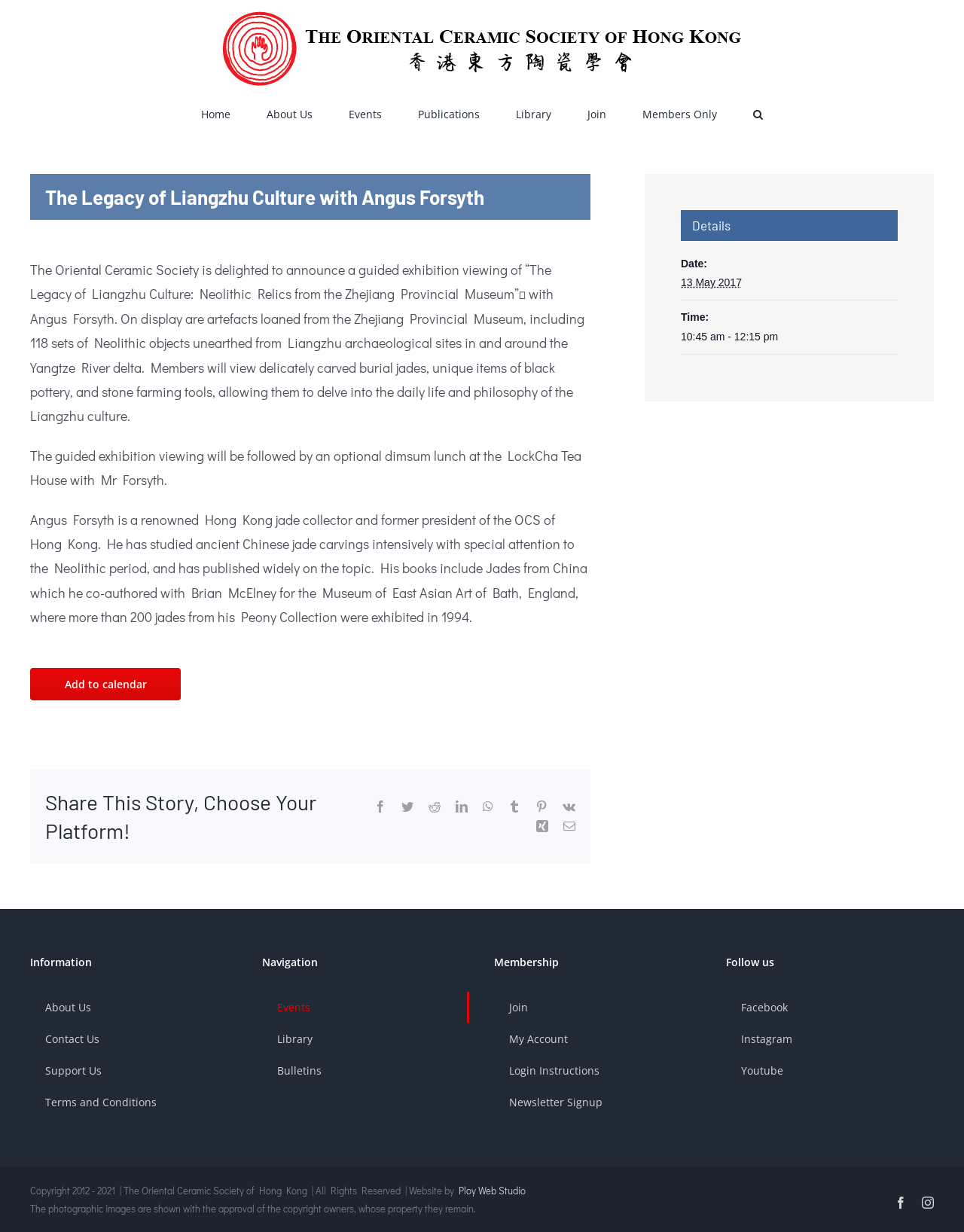Identify the bounding box coordinates of the clickable region required to complete the instruction: "View the guided exhibition details". The coordinates should be given as four float numbers within the range of 0 and 1, i.e., [left, top, right, bottom].

[0.047, 0.15, 0.502, 0.169]